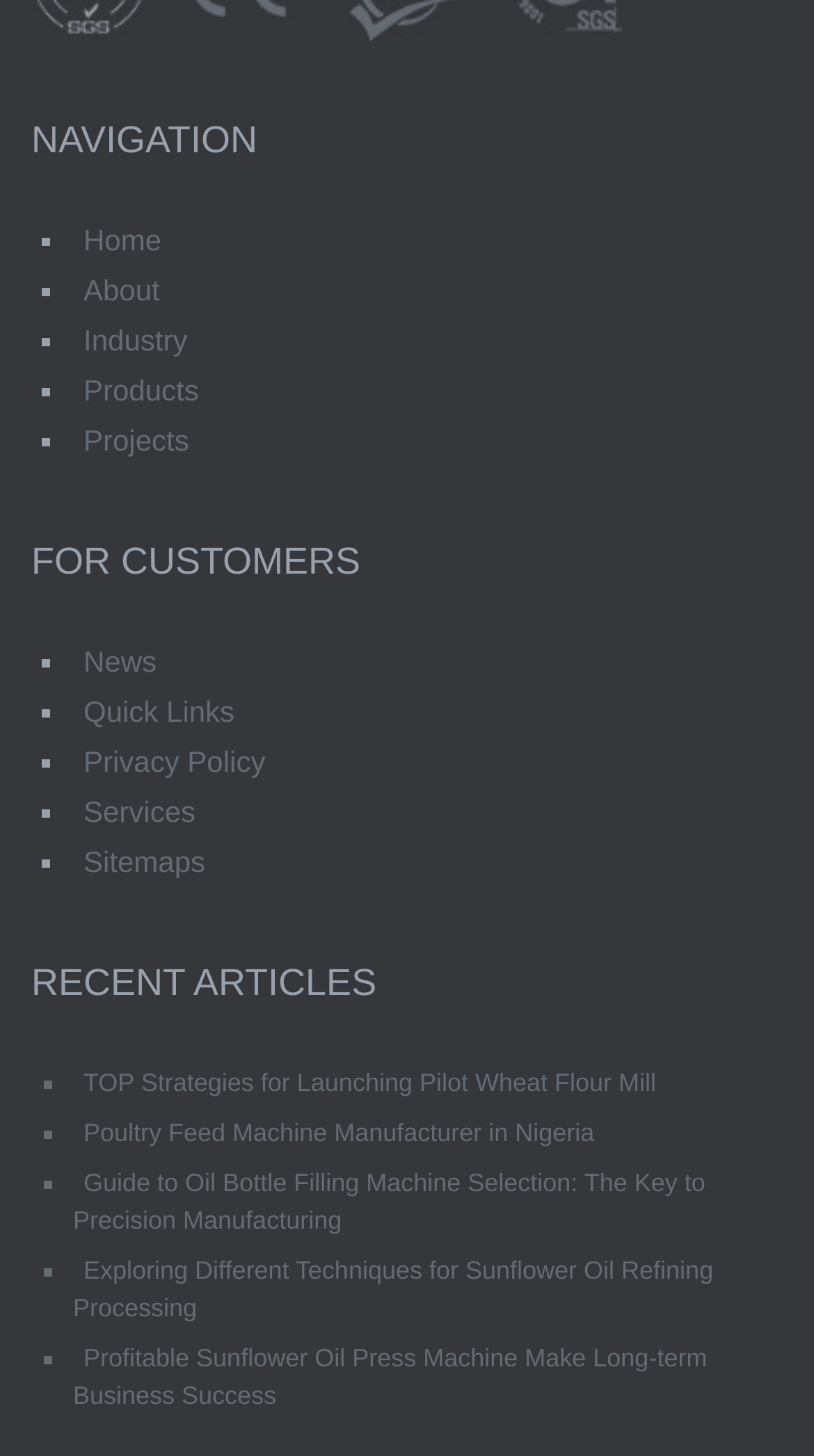Identify the bounding box coordinates necessary to click and complete the given instruction: "Explore Industry".

[0.09, 0.222, 0.243, 0.245]